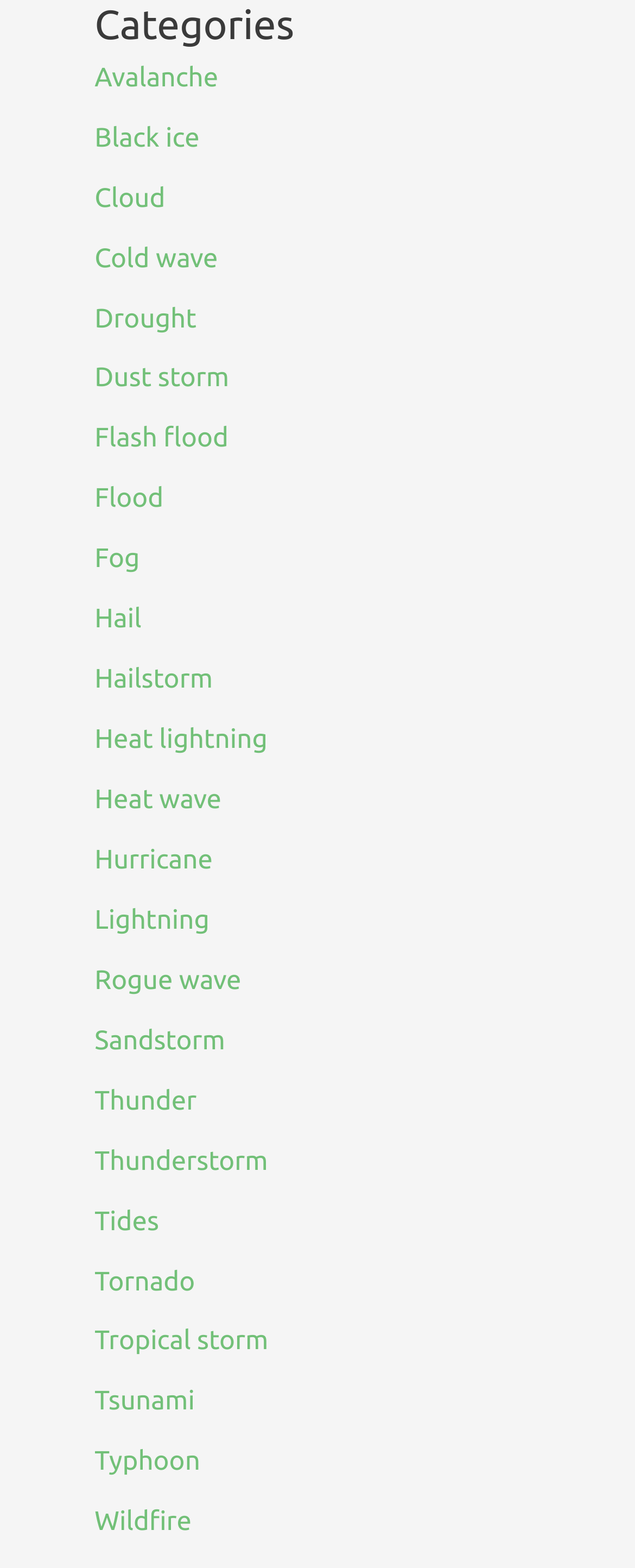Please find the bounding box coordinates for the clickable element needed to perform this instruction: "View information about Flood".

[0.149, 0.309, 0.257, 0.328]